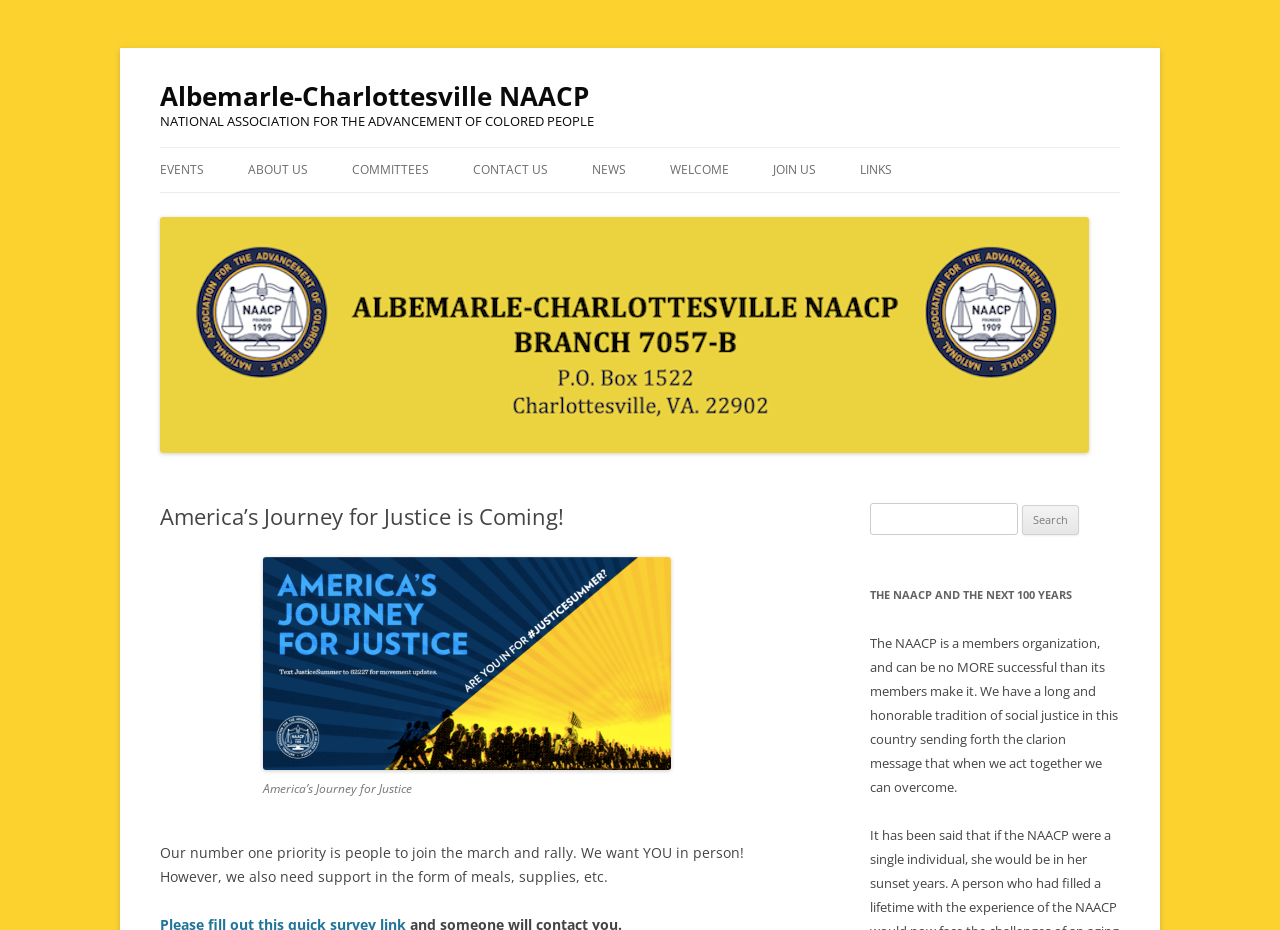Look at the image and give a detailed response to the following question: What can be searched on the webpage?

The search function is present on the webpage, but it is not clear what specific information can be searched. The search box has a placeholder text 'Search for:', but it does not provide any hints about what can be searched.